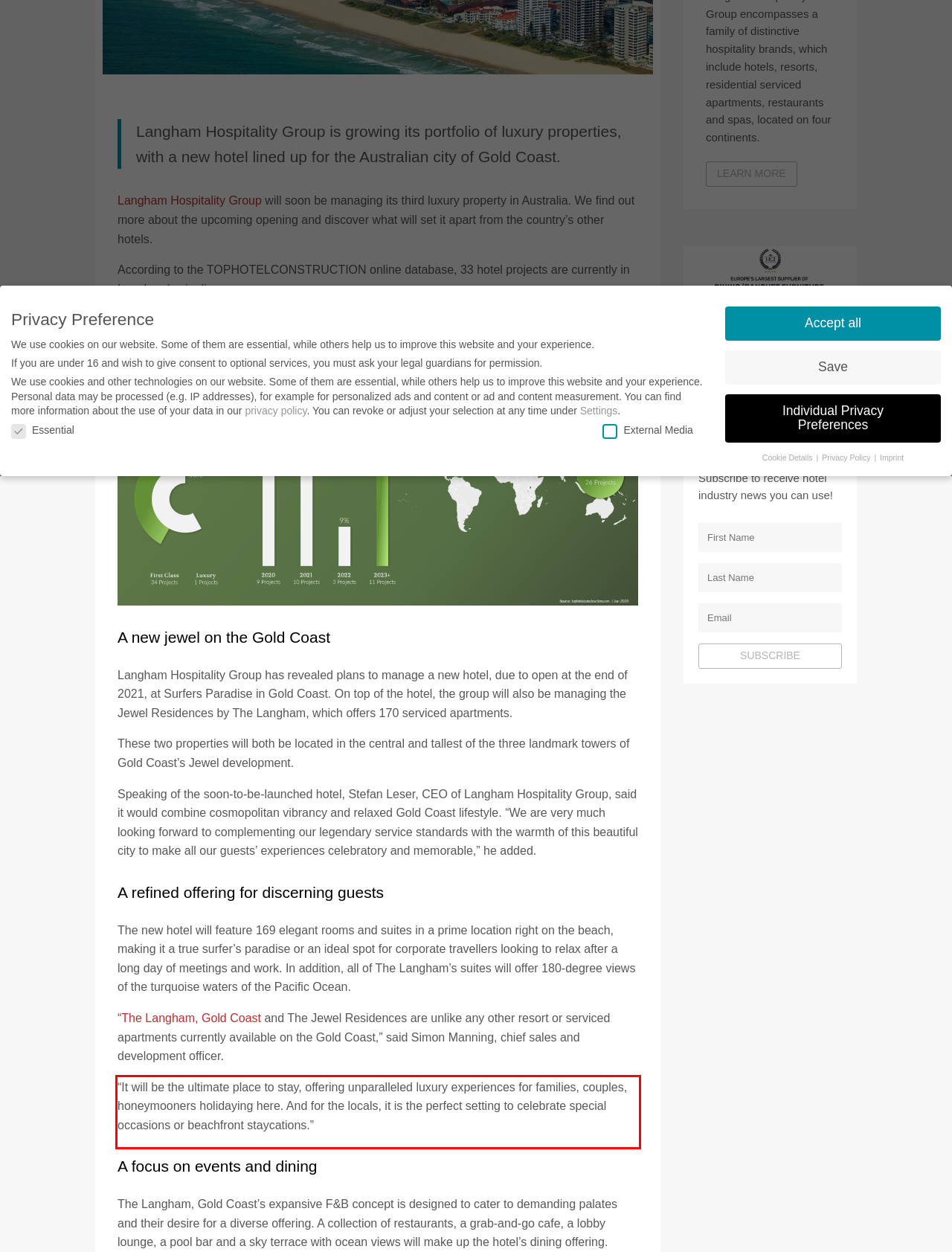Please examine the webpage screenshot containing a red bounding box and use OCR to recognize and output the text inside the red bounding box.

“It will be the ultimate place to stay, offering unparalleled luxury experiences for families, couples, honeymooners holidaying here. And for the locals, it is the perfect setting to celebrate special occasions or beachfront staycations.”